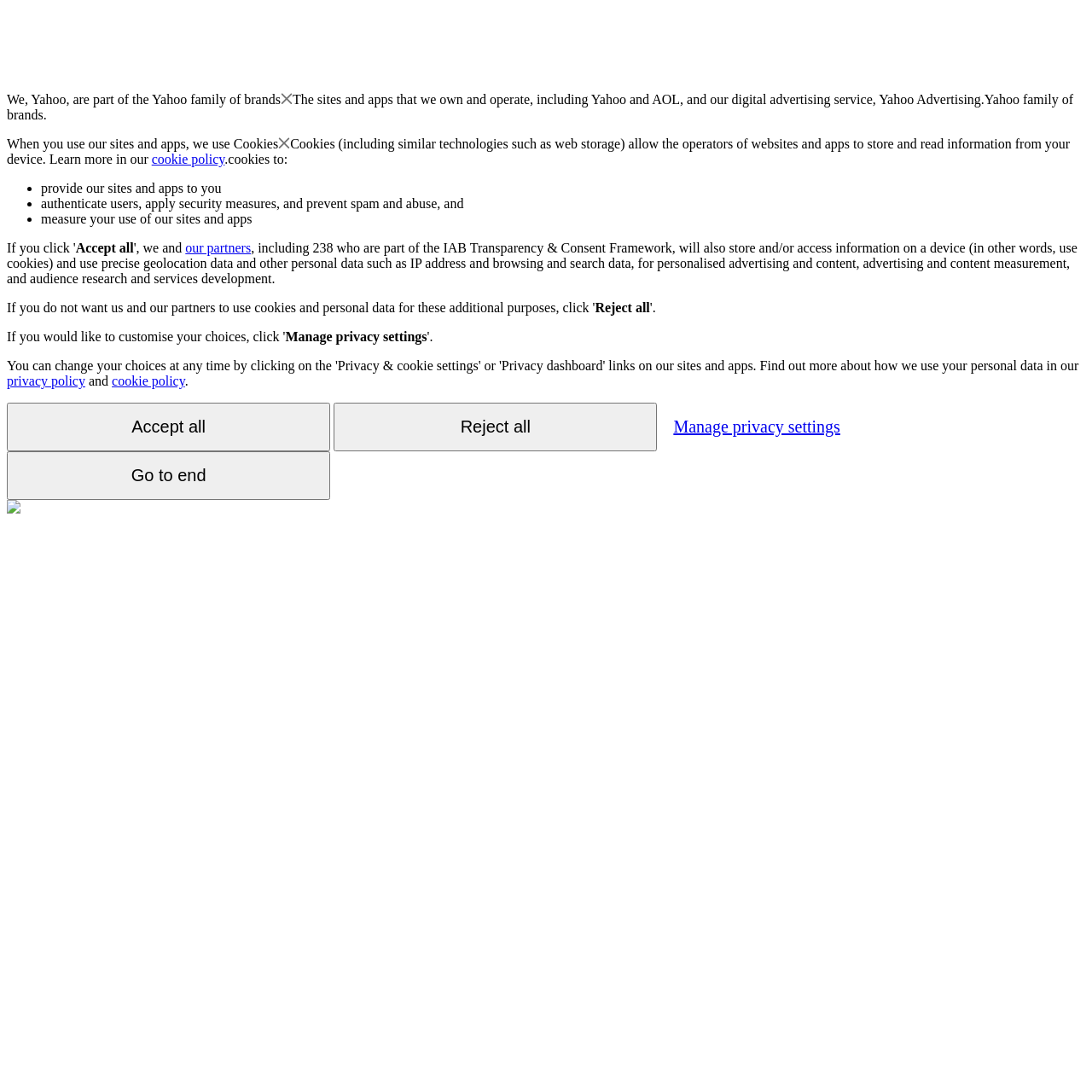Show me the bounding box coordinates of the clickable region to achieve the task as per the instruction: "Click the 'Manage privacy settings' button".

[0.261, 0.302, 0.391, 0.315]